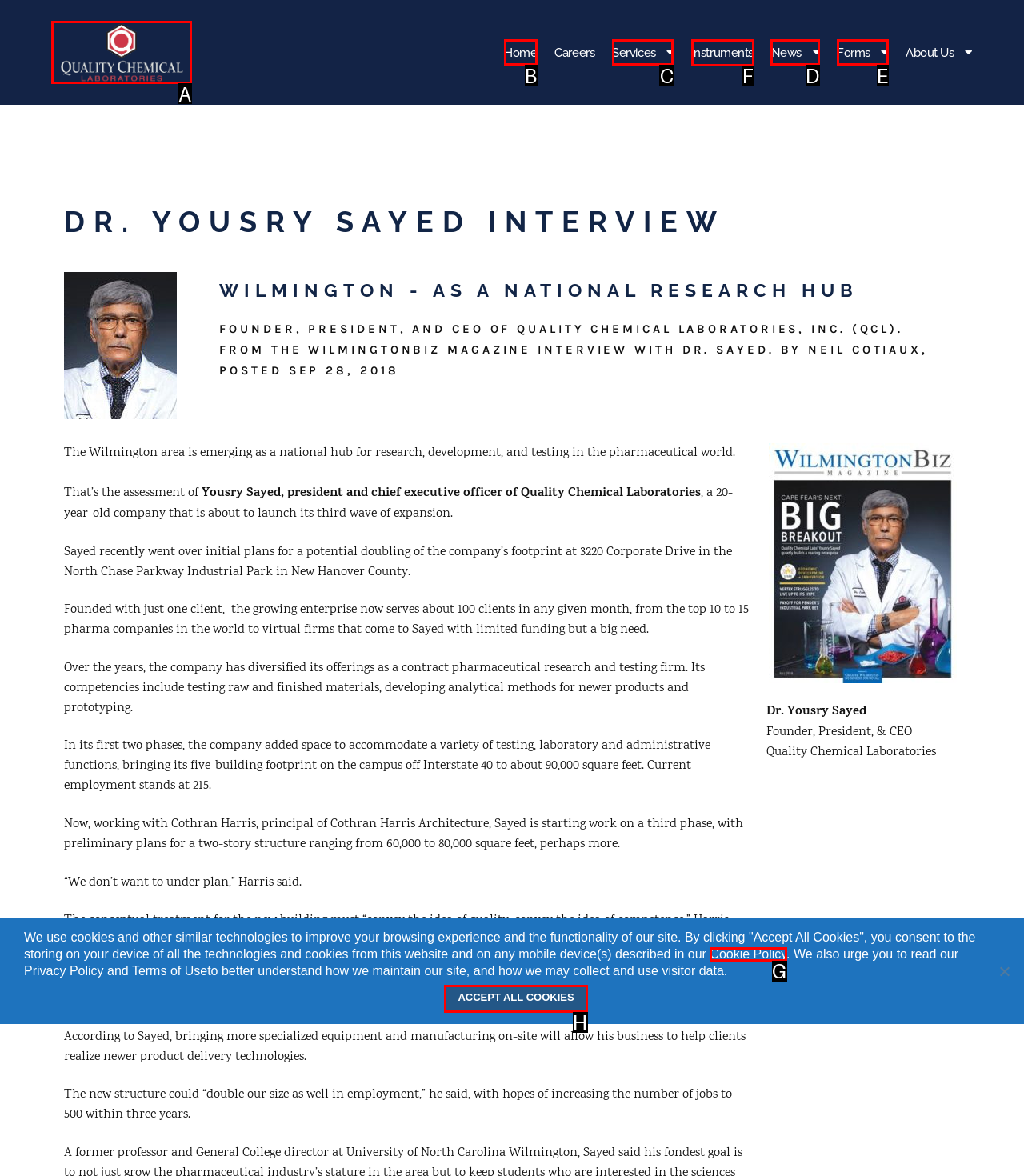Determine which HTML element to click on in order to complete the action: Click the Instruments link.
Reply with the letter of the selected option.

F